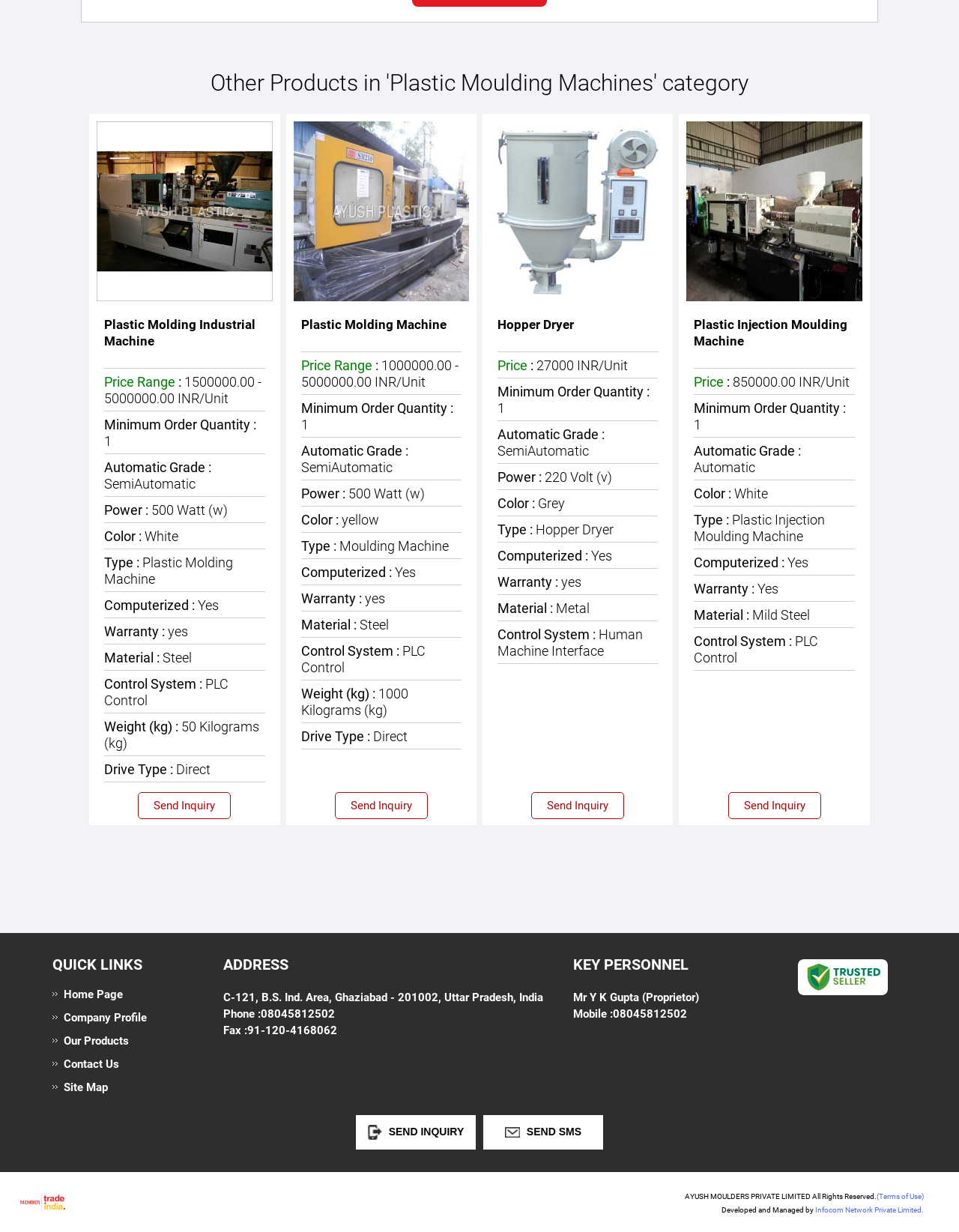Respond to the question below with a single word or phrase: What is the minimum order quantity of Hopper Dryer?

Not specified